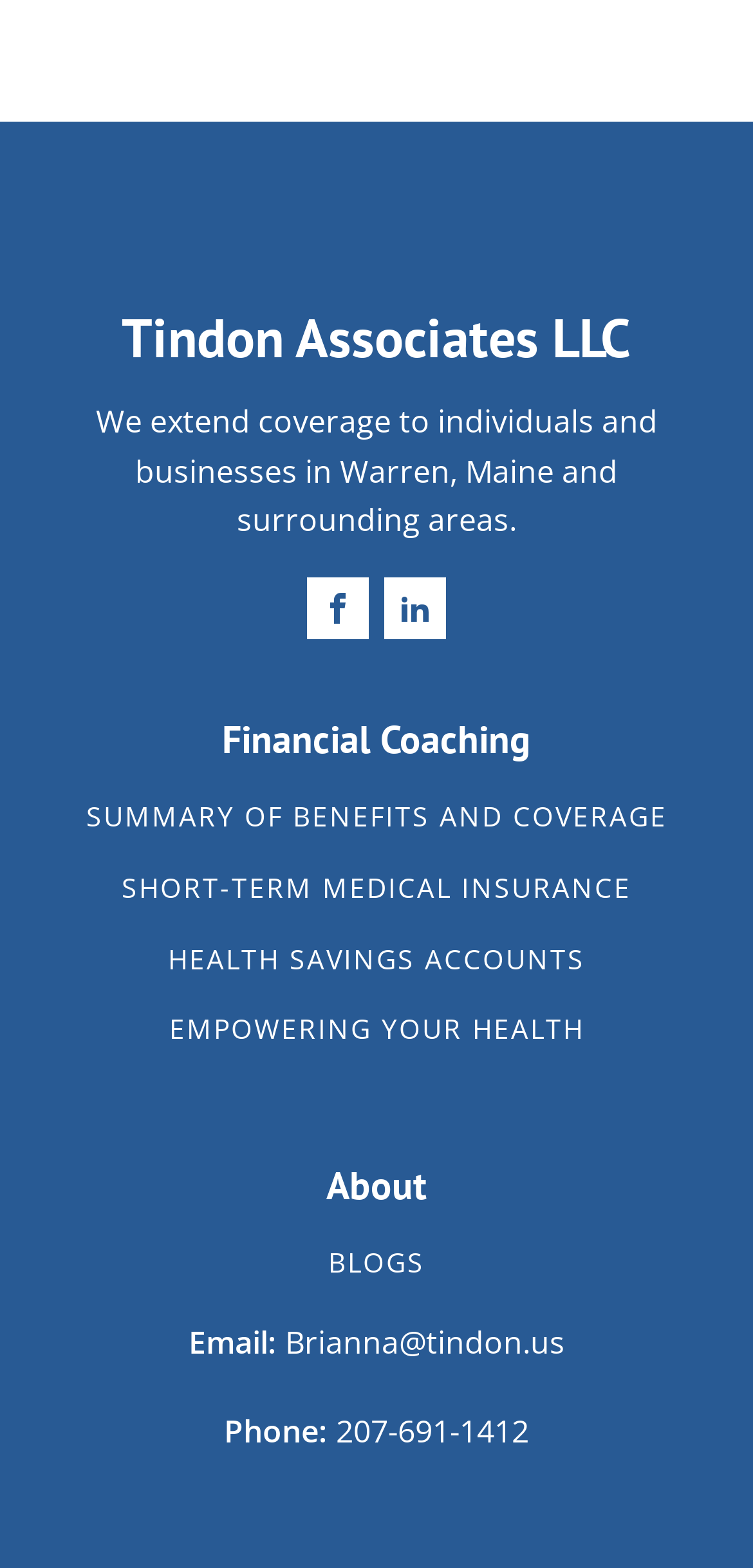Identify the bounding box coordinates for the UI element described as follows: "Blogs". Ensure the coordinates are four float numbers between 0 and 1, formatted as [left, top, right, bottom].

[0.436, 0.796, 0.564, 0.817]